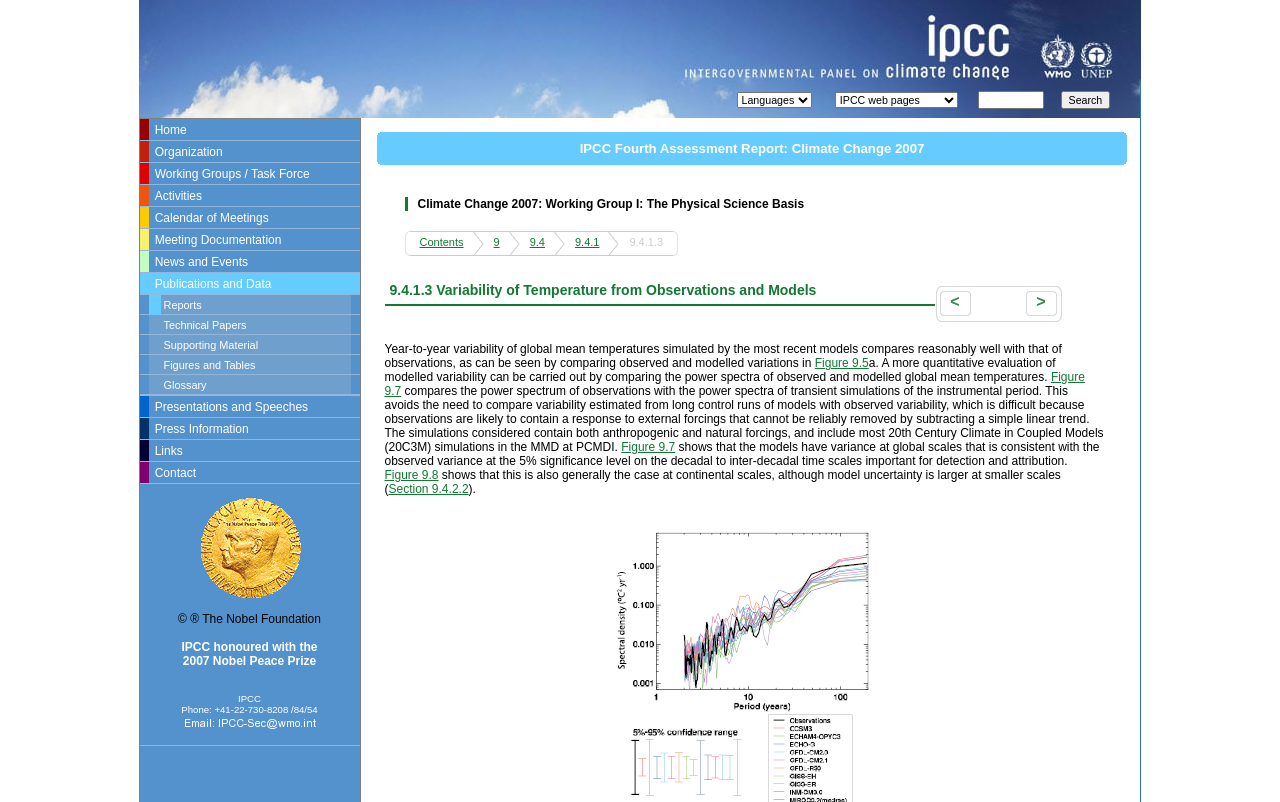Please determine the bounding box coordinates of the clickable area required to carry out the following instruction: "Search for a term". The coordinates must be four float numbers between 0 and 1, represented as [left, top, right, bottom].

[0.764, 0.113, 0.816, 0.136]